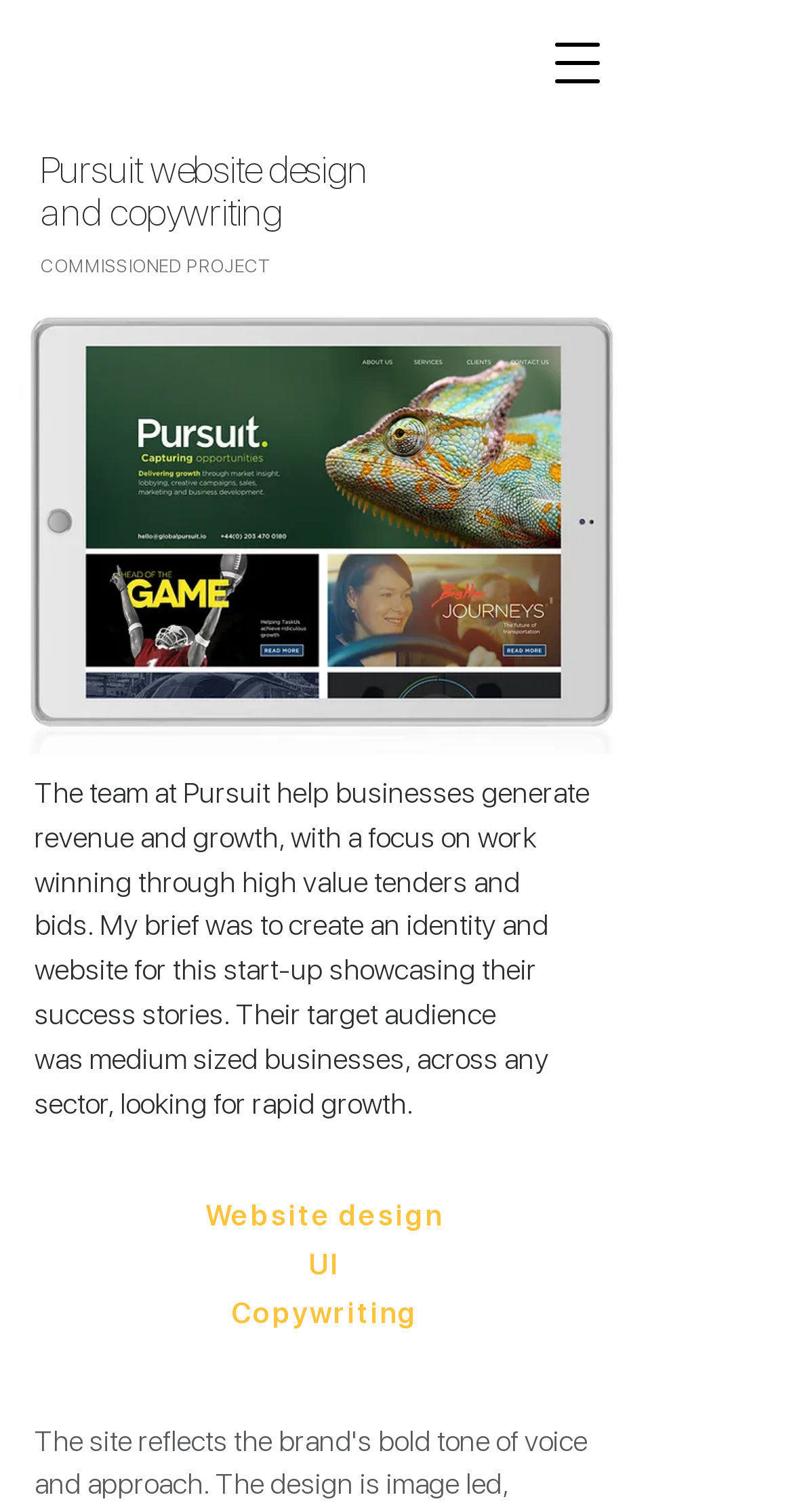Respond to the question below with a single word or phrase: What is the focus of Pursuit?

revenue and growth